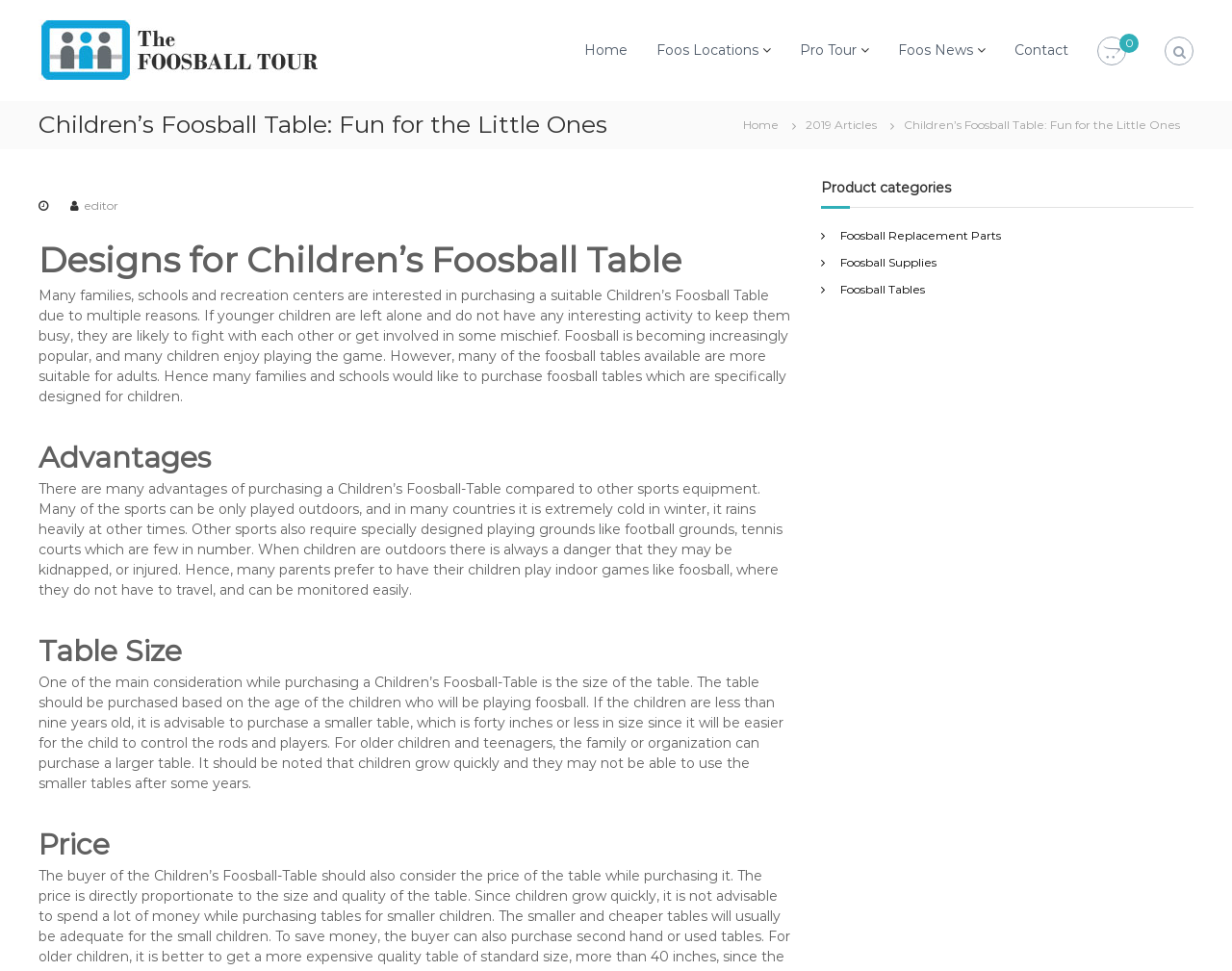Determine the bounding box coordinates for the element that should be clicked to follow this instruction: "Learn about Advantages". The coordinates should be given as four float numbers between 0 and 1, in the format [left, top, right, bottom].

[0.031, 0.448, 0.645, 0.493]